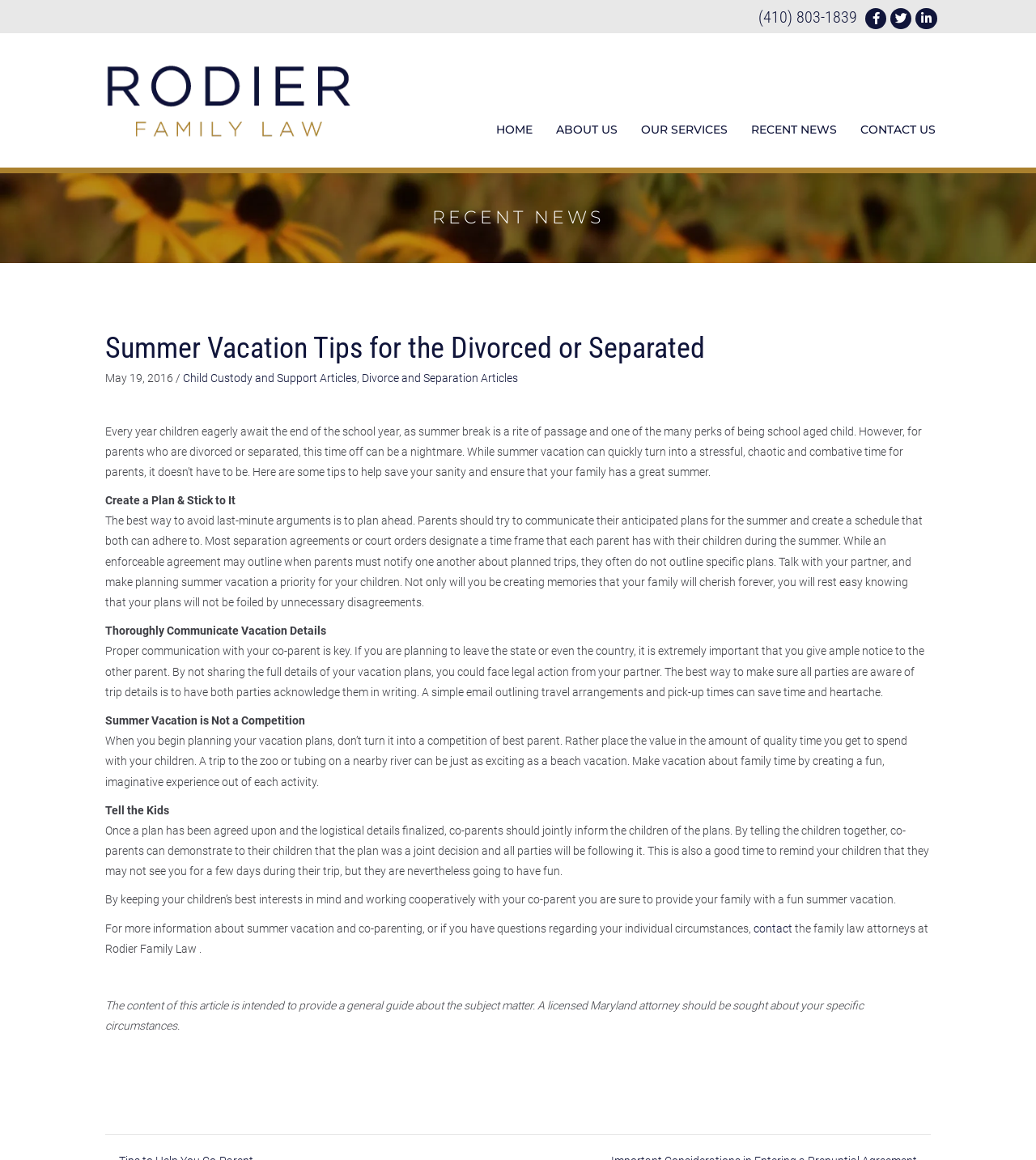Use one word or a short phrase to answer the question provided: 
Who can be contacted for more information about summer vacation and co-parenting?

the family law attorneys at Rodier Family Law